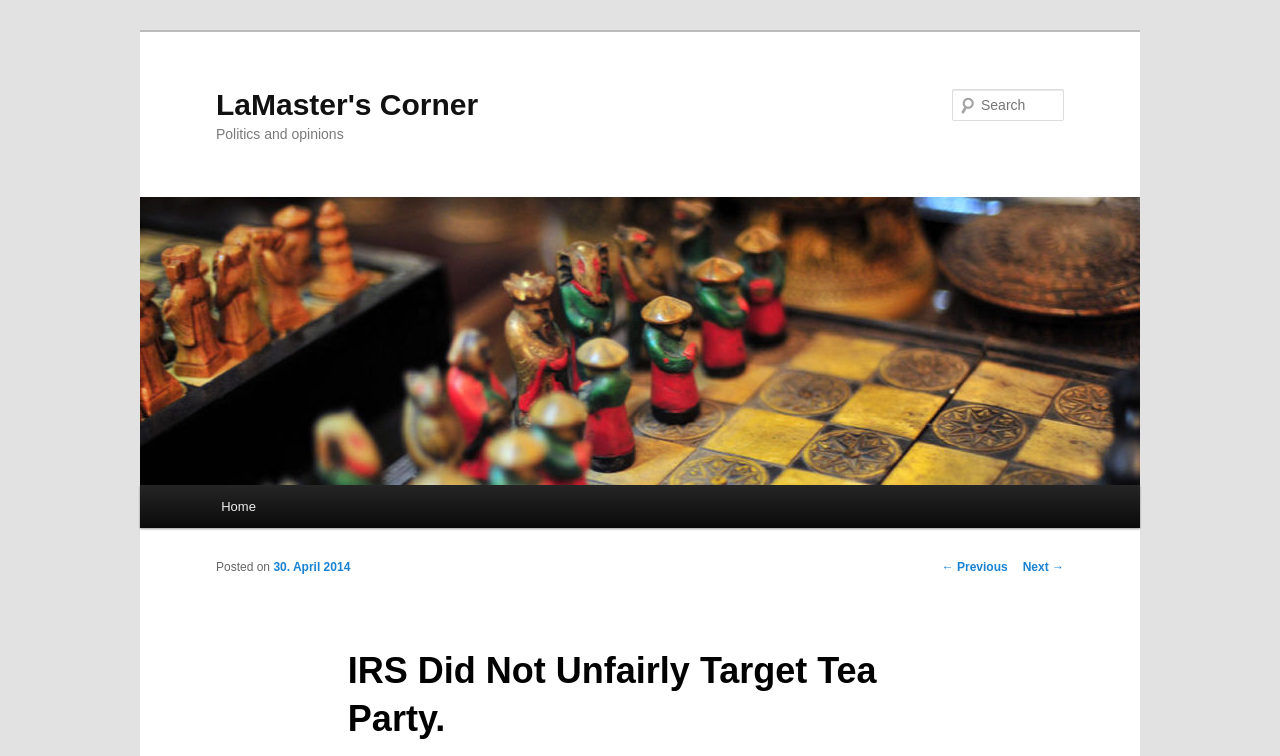Using the element description provided, determine the bounding box coordinates in the format (top-left x, top-left y, bottom-right x, bottom-right y). Ensure that all values are floating point numbers between 0 and 1. Element description: parent_node: Search name="s" placeholder="Search"

[0.744, 0.118, 0.831, 0.16]